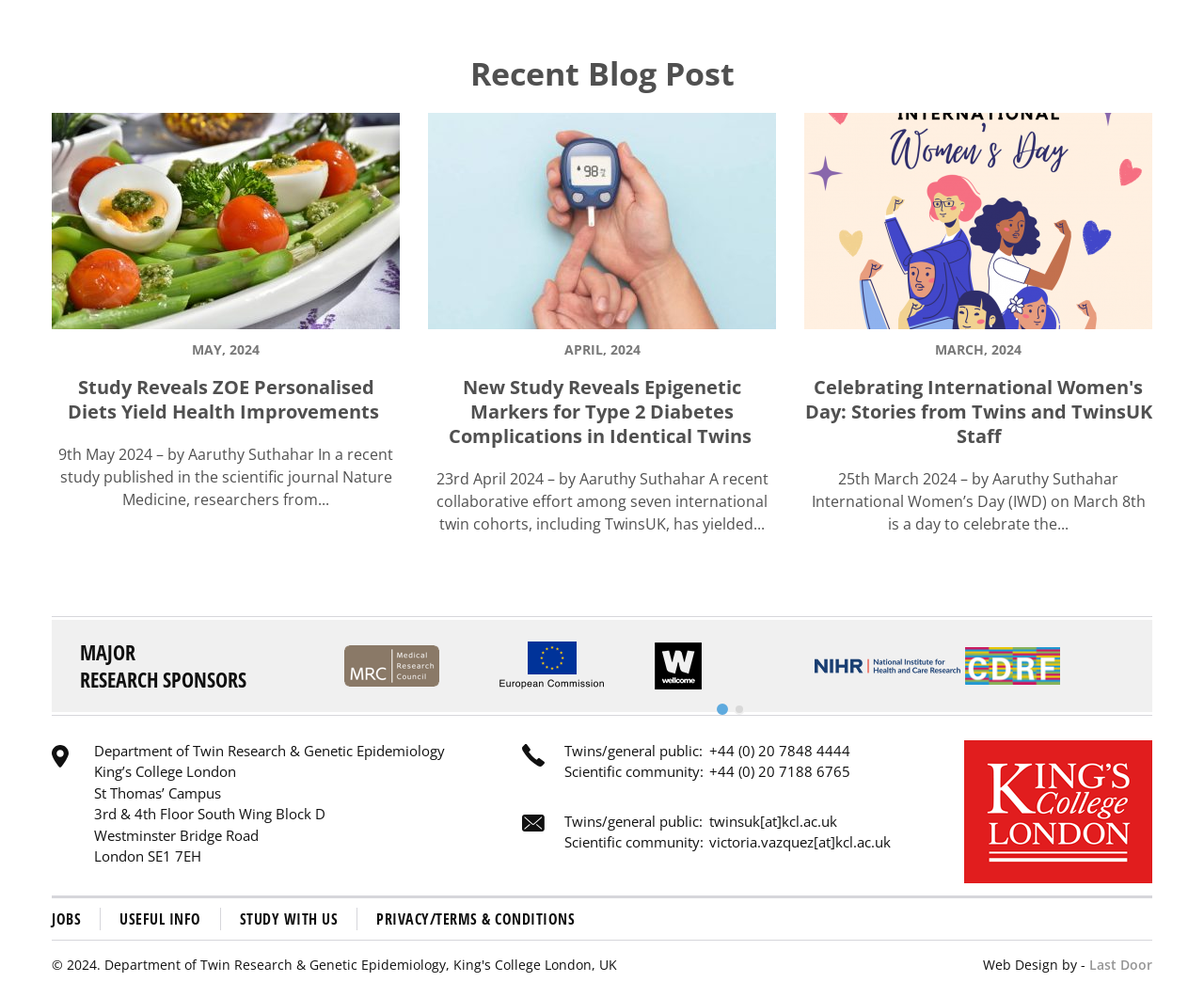Please find the bounding box coordinates of the section that needs to be clicked to achieve this instruction: "Click on the 'Study Reveals ZOE Personalised Diets Yield Health Improvements' link".

[0.056, 0.375, 0.319, 0.425]